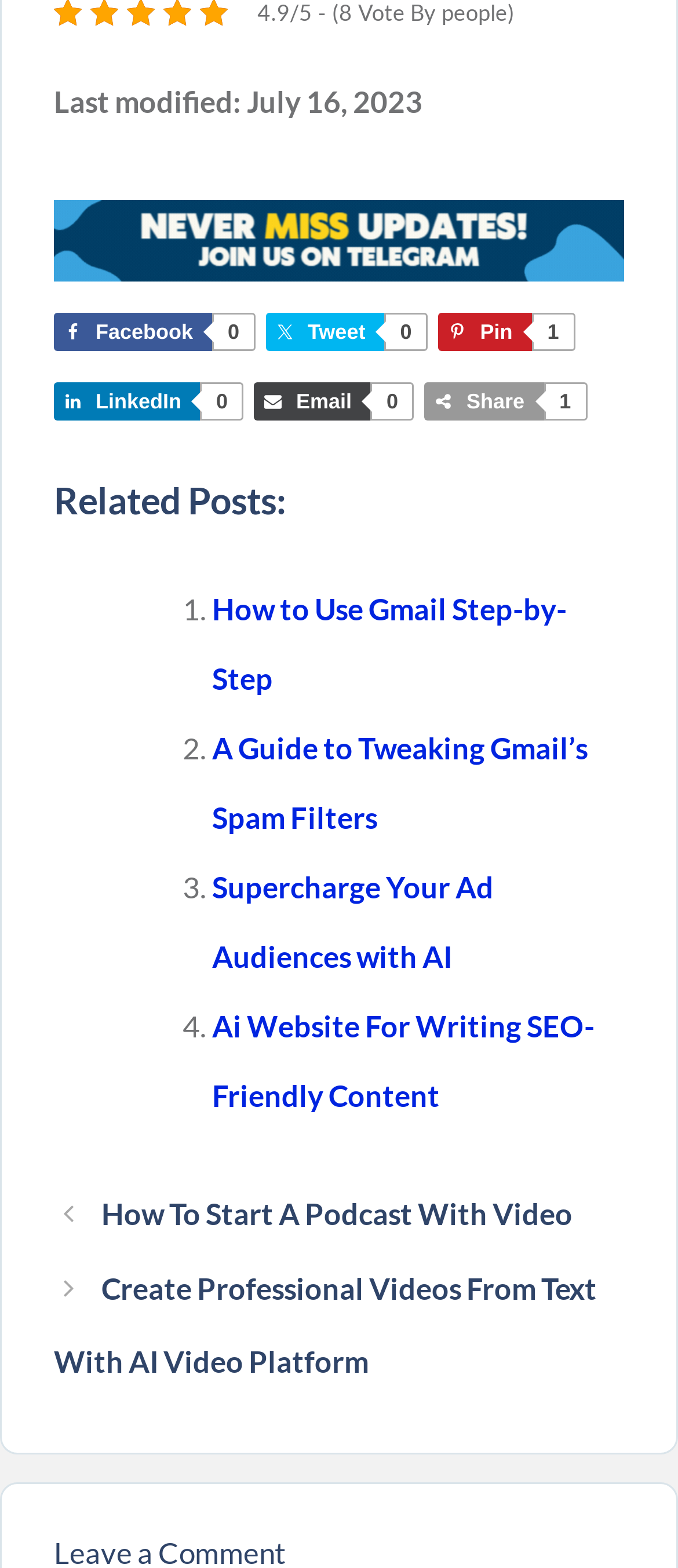Determine the bounding box coordinates of the target area to click to execute the following instruction: "Visit Facebook page."

None